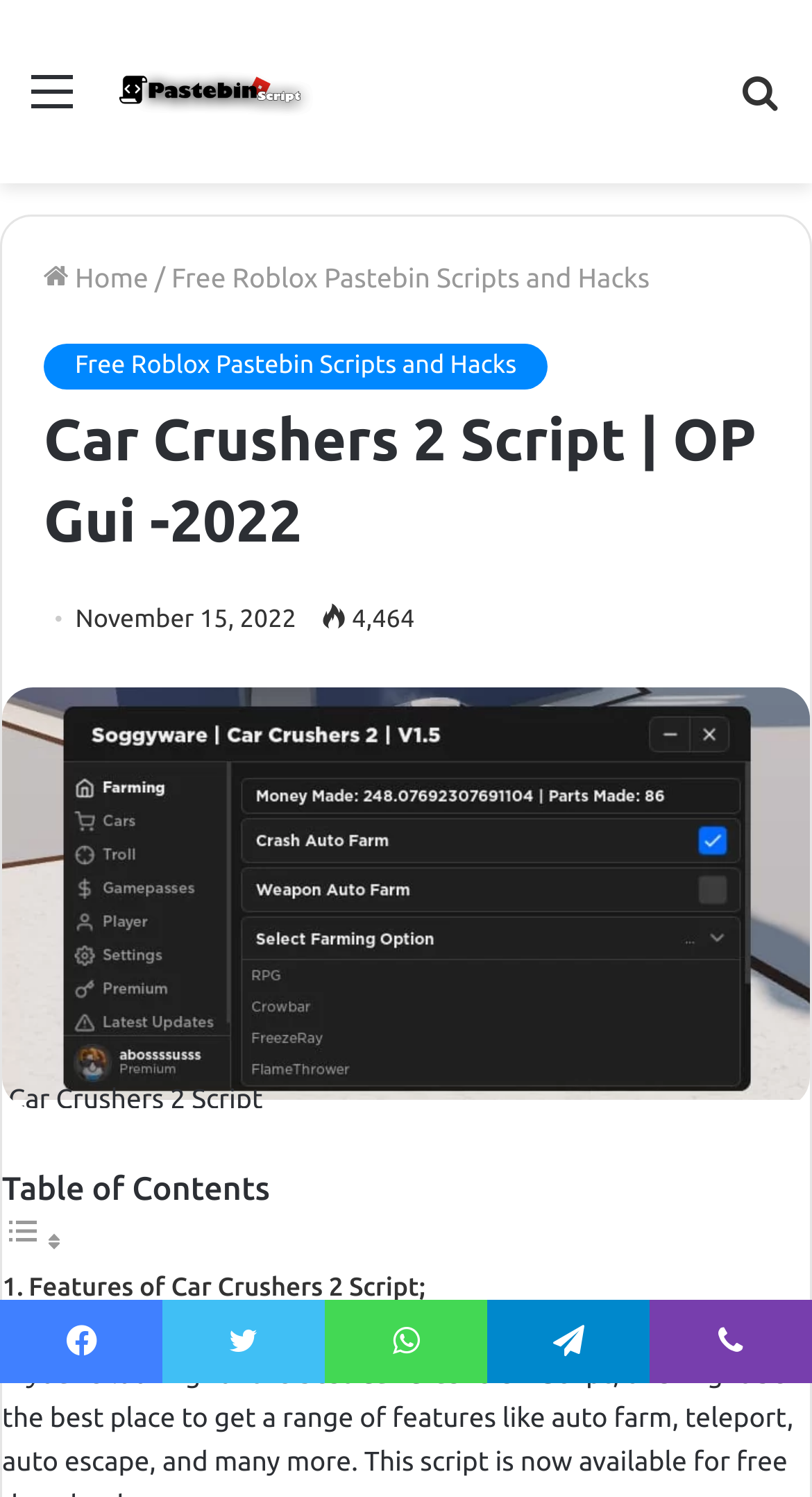What is the headline of the webpage?

Car Crushers 2 Script | OP Gui -2022